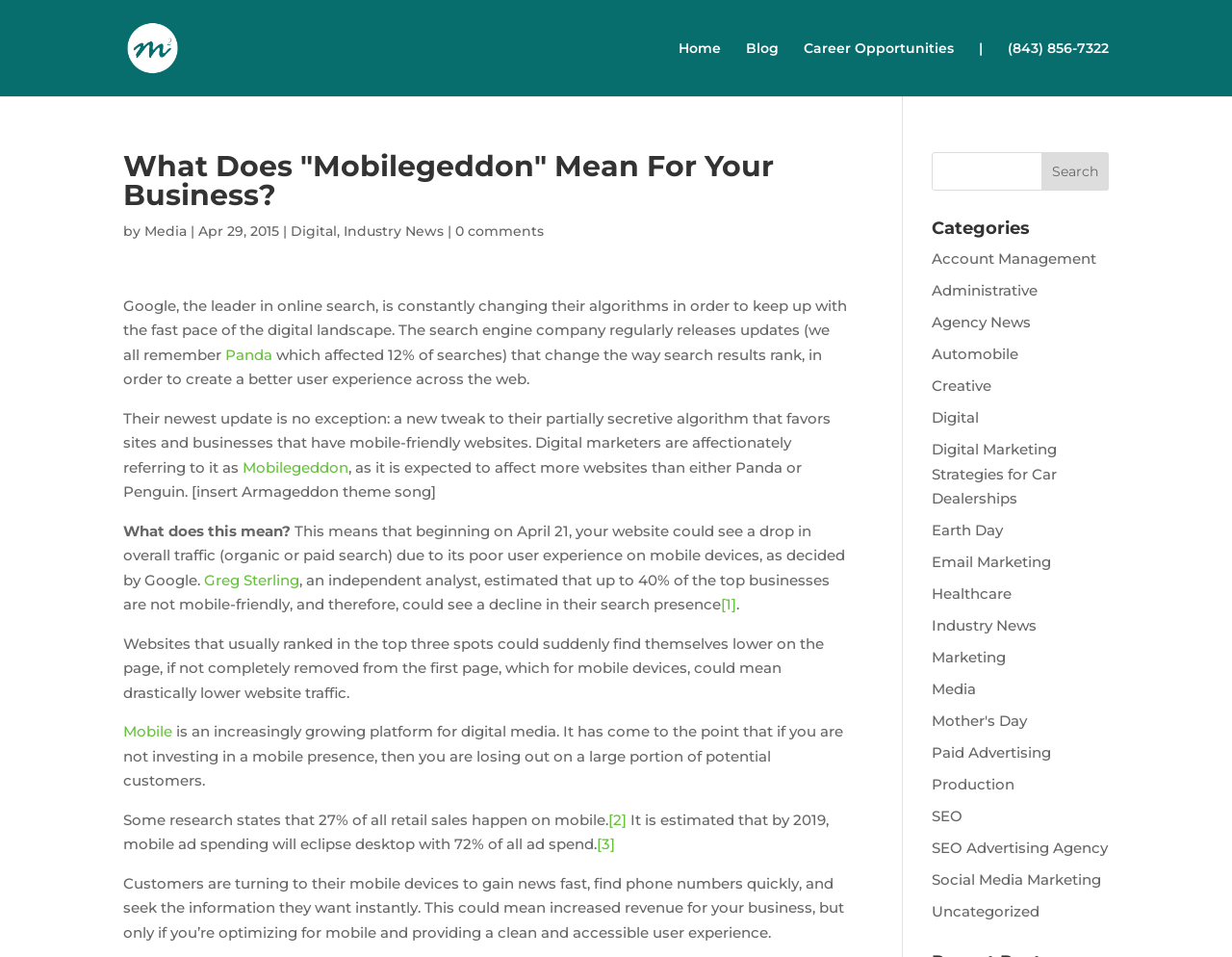Please locate and retrieve the main header text of the webpage.

What Does "Mobilegeddon" Mean For Your Business?